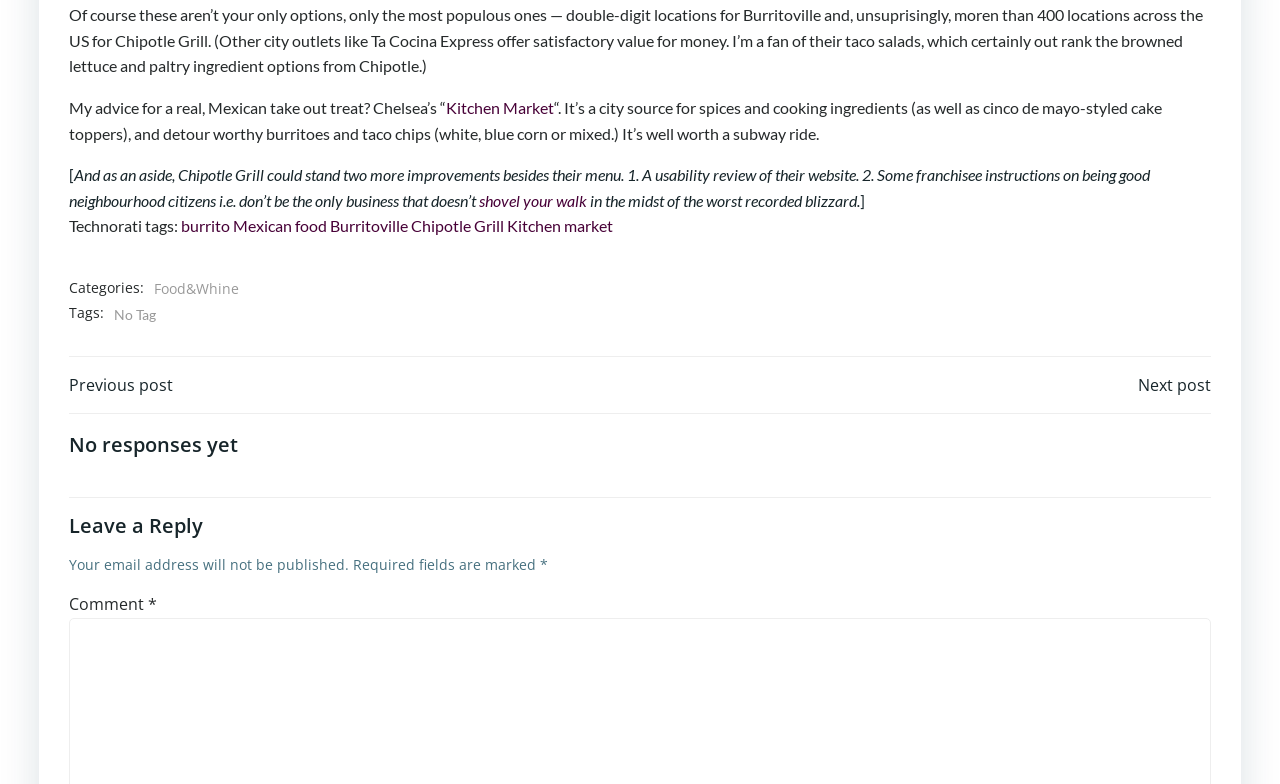Extract the bounding box coordinates for the HTML element that matches this description: "Kitchen Market". The coordinates should be four float numbers between 0 and 1, i.e., [left, top, right, bottom].

[0.348, 0.125, 0.433, 0.149]